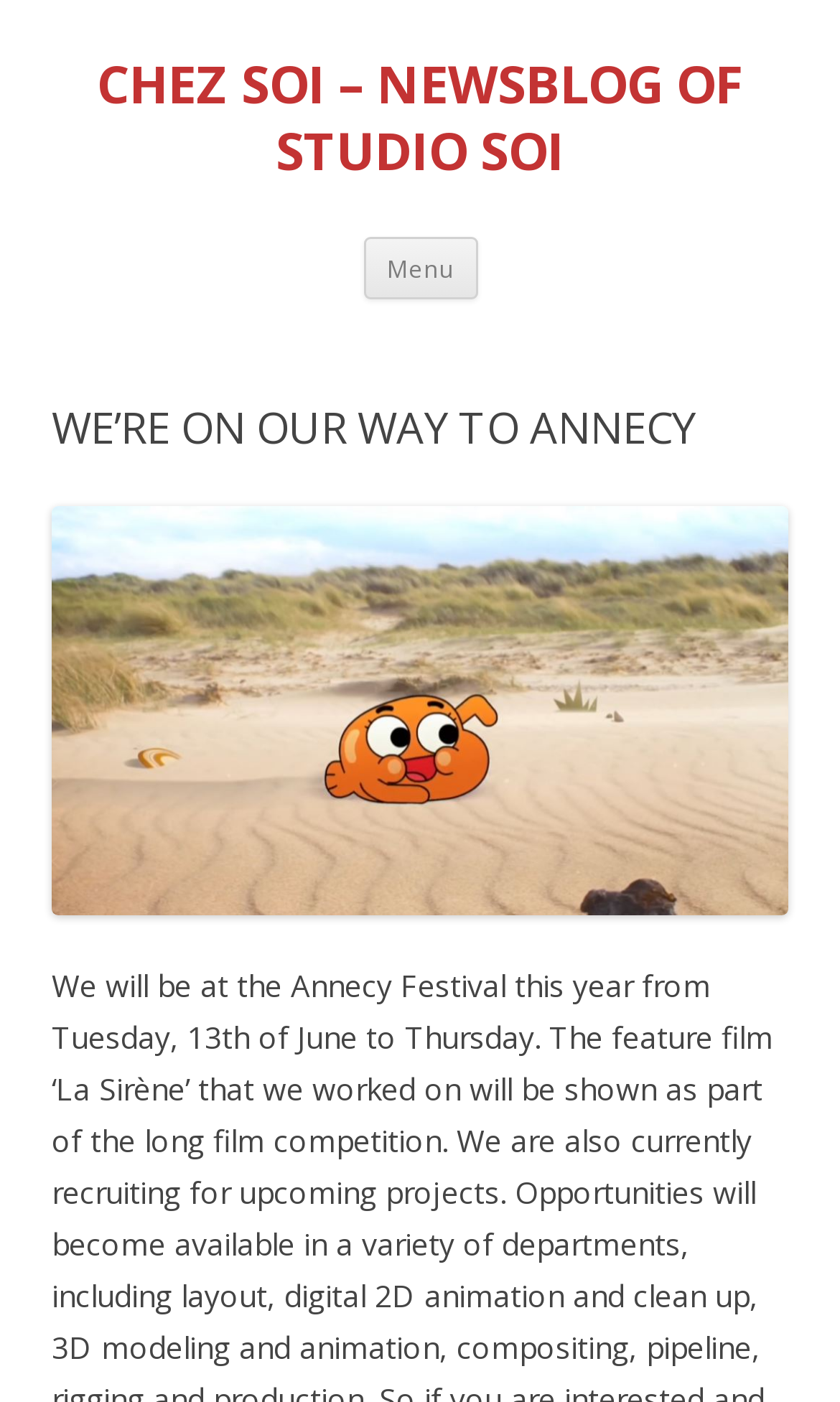Using the given element description, provide the bounding box coordinates (top-left x, top-left y, bottom-right x, bottom-right y) for the corresponding UI element in the screenshot: Menu

[0.432, 0.168, 0.568, 0.214]